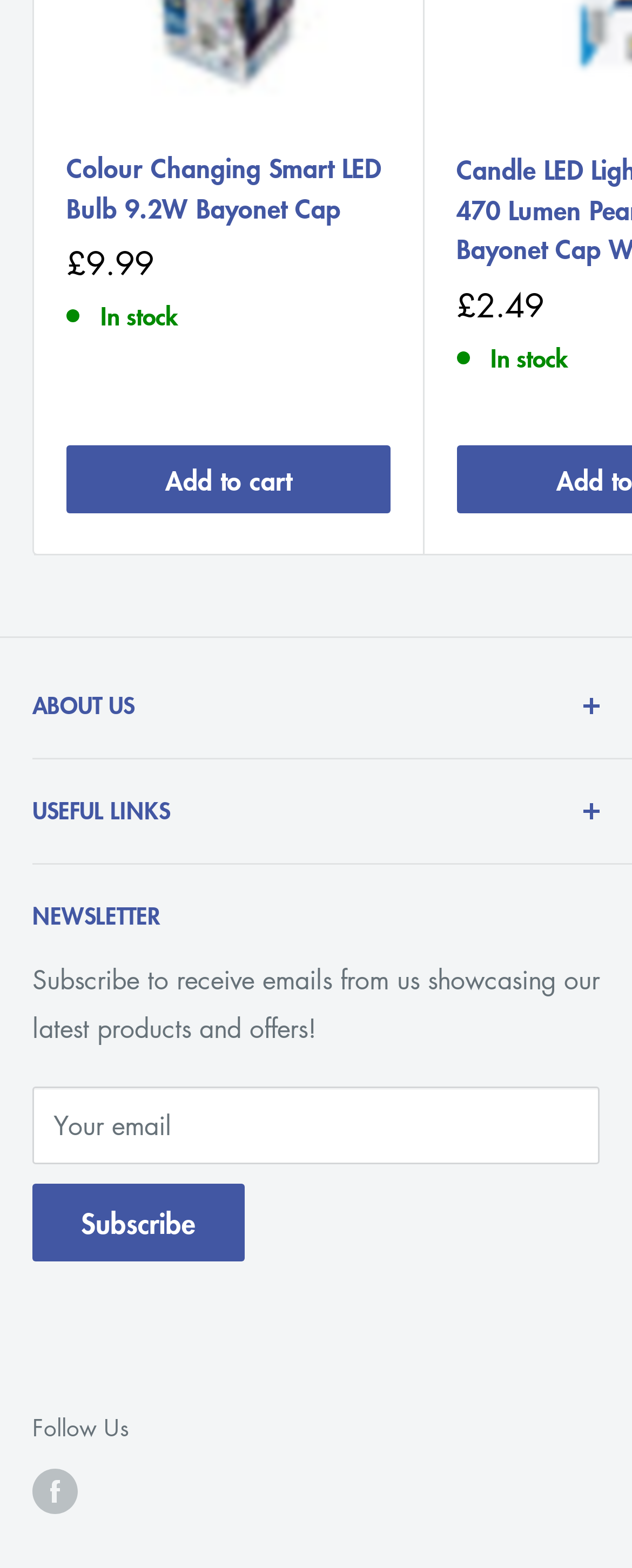Find the bounding box coordinates for the area you need to click to carry out the instruction: "Learn about the company". The coordinates should be four float numbers between 0 and 1, indicated as [left, top, right, bottom].

[0.051, 0.417, 0.949, 0.483]